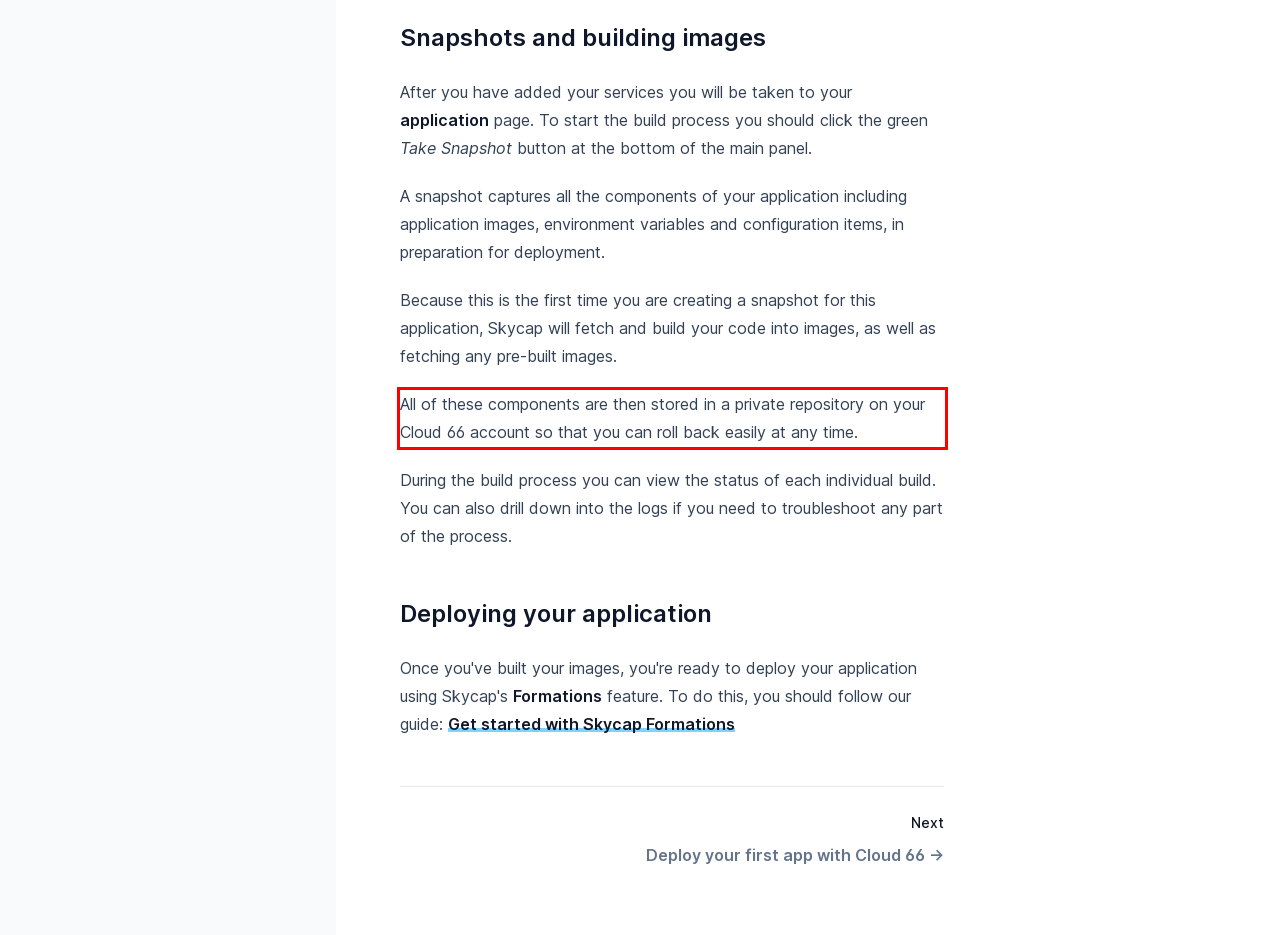In the screenshot of the webpage, find the red bounding box and perform OCR to obtain the text content restricted within this red bounding box.

All of these components are then stored in a private repository on your Cloud 66 account so that you can roll back easily at any time.